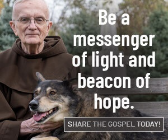Refer to the image and provide an in-depth answer to the question:
What is the message conveyed by the bold text?

The bold text above the elderly man and the dog reads 'Be a messenger of light and beacon of hope', which conveys a strong message of positivity and encouragement, urging viewers to spread hope and kindness.